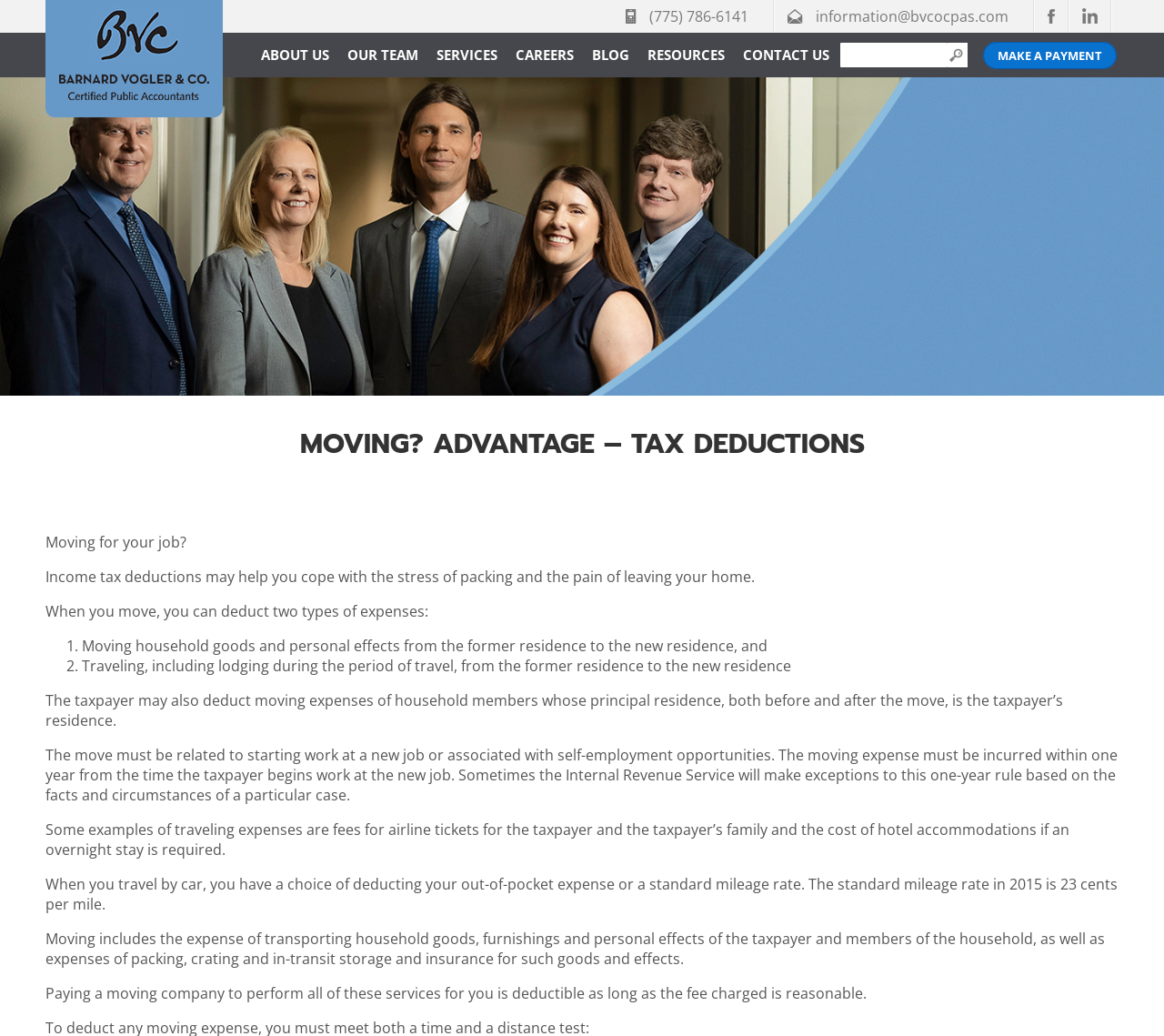Determine the bounding box coordinates of the UI element described below. Use the format (top-left x, top-left y, bottom-right x, bottom-right y) with floating point numbers between 0 and 1: Contact Us

[0.638, 0.044, 0.712, 0.061]